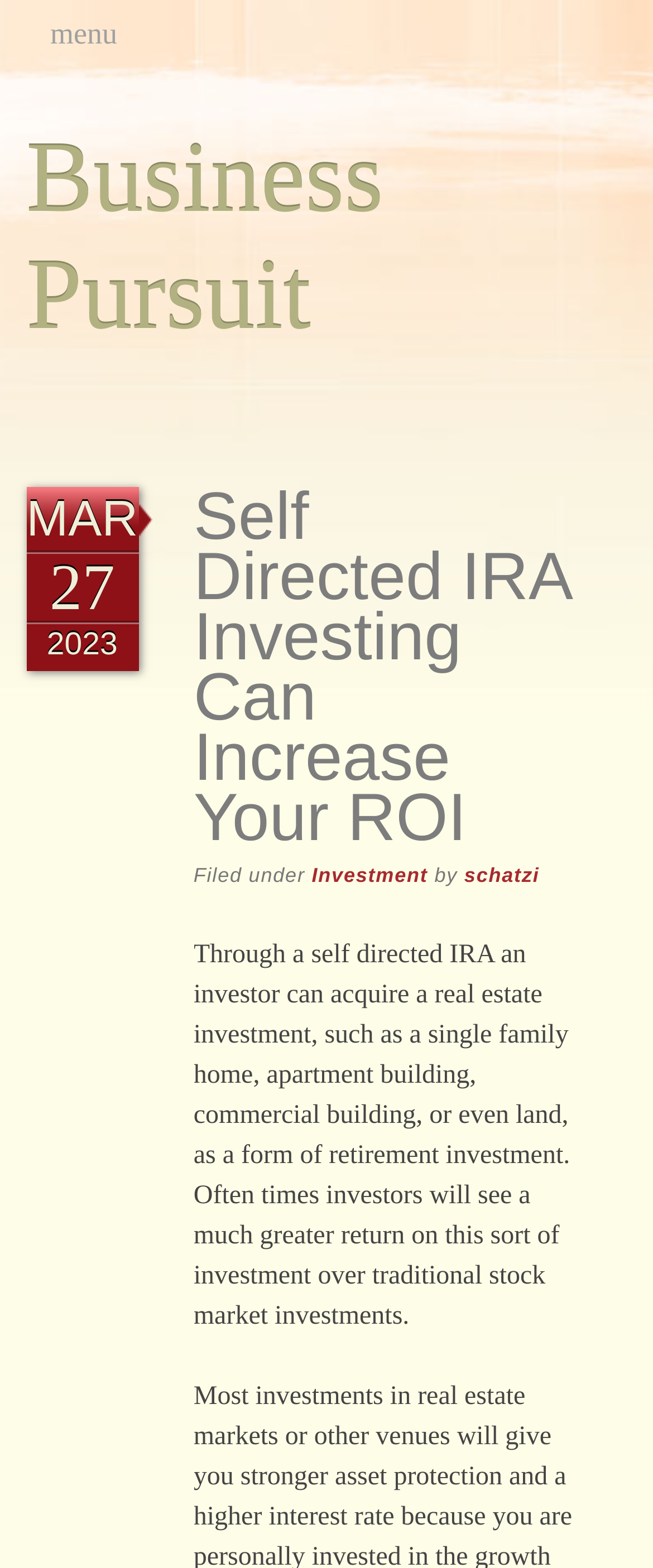Given the description "Skip to content", determine the bounding box of the corresponding UI element.

[0.04, 0.003, 0.288, 0.021]